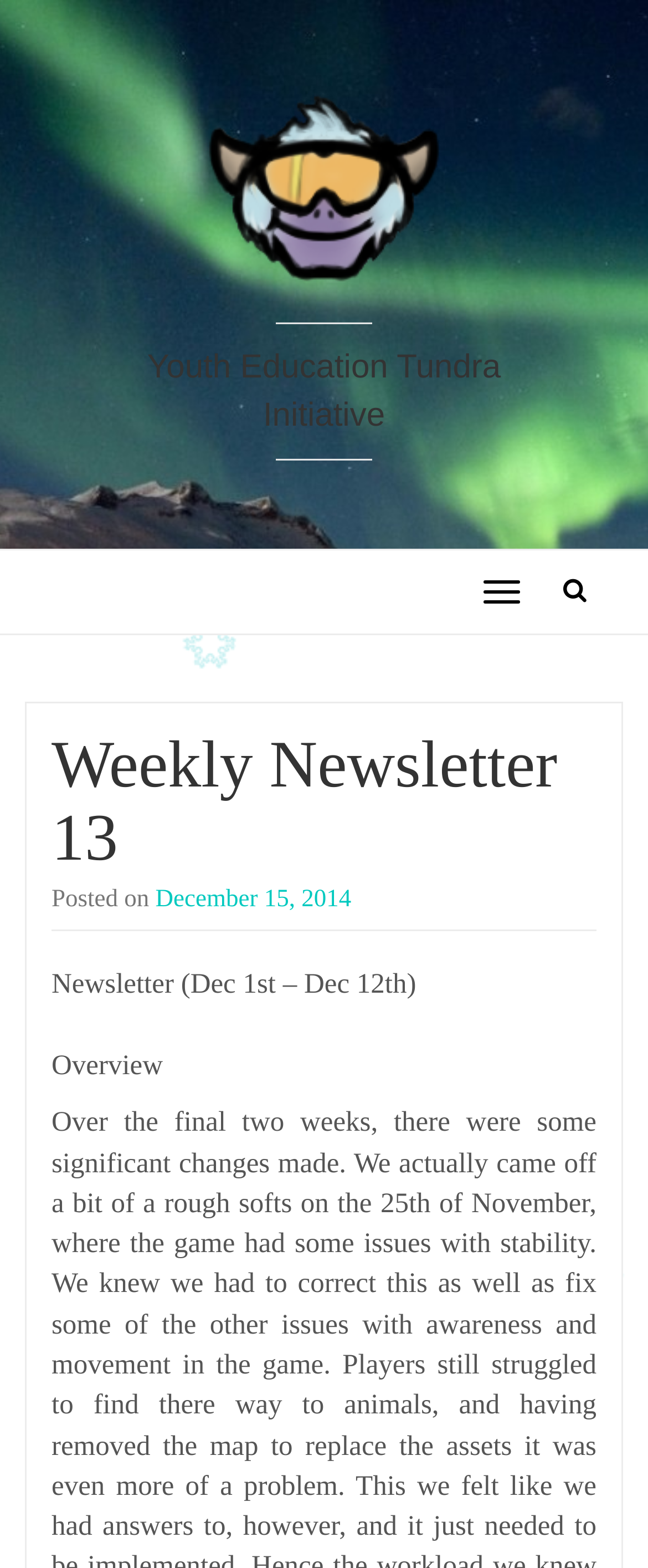What is the section title below the newsletter title?
Please provide a single word or phrase answer based on the image.

Overview